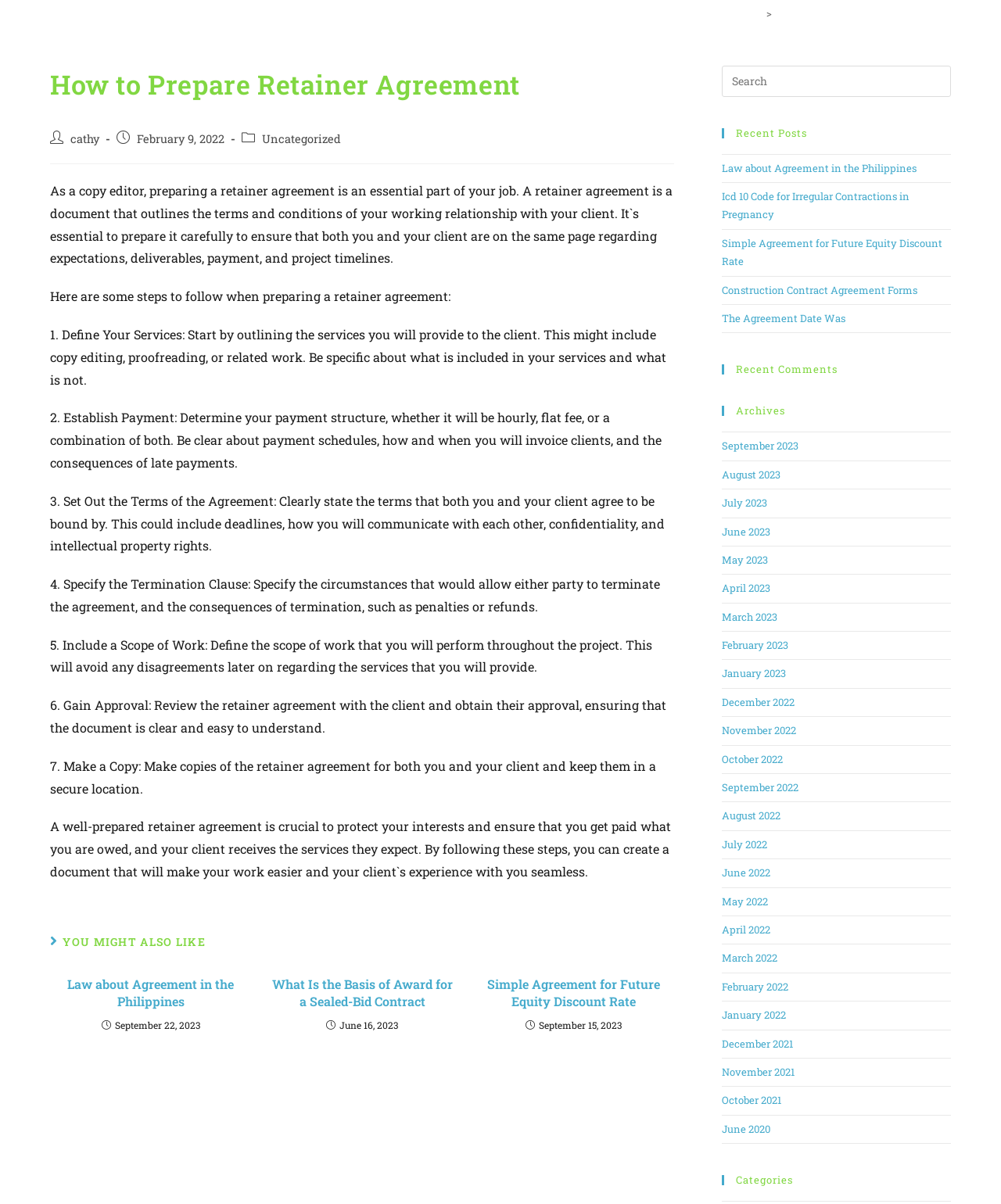Give an extensive and precise description of the webpage.

This webpage is about preparing a retainer agreement, specifically for copy editors. At the top, there is a header with a link to the "Northwest Coordinating Committee" and a breadcrumb navigation menu showing the path "Home > How to Prepare Retainer Agreement". Below this, there is a main article section with a heading "How to Prepare Retainer Agreement" and a subheading "As a copy editor, preparing a retainer agreement is an essential part of your job...". 

The article is divided into seven steps, each with a numbered heading and a brief description. The steps cover defining services, establishing payment, setting out the terms of the agreement, specifying the termination clause, including a scope of work, gaining approval, and making a copy of the agreement. 

To the right of the article, there is a sidebar with several sections. At the top, there is a search box with a label "Search this website". Below this, there are headings for "Recent Posts", "Recent Comments", and "Archives", each with a list of links to related articles or dates. 

At the bottom of the page, there are three article sections with headings and links to related articles, such as "Law about Agreement in the Philippines", "What Is the Basis of Award for a Sealed-Bid Contract", and "Simple Agreement for Future Equity Discount Rate".